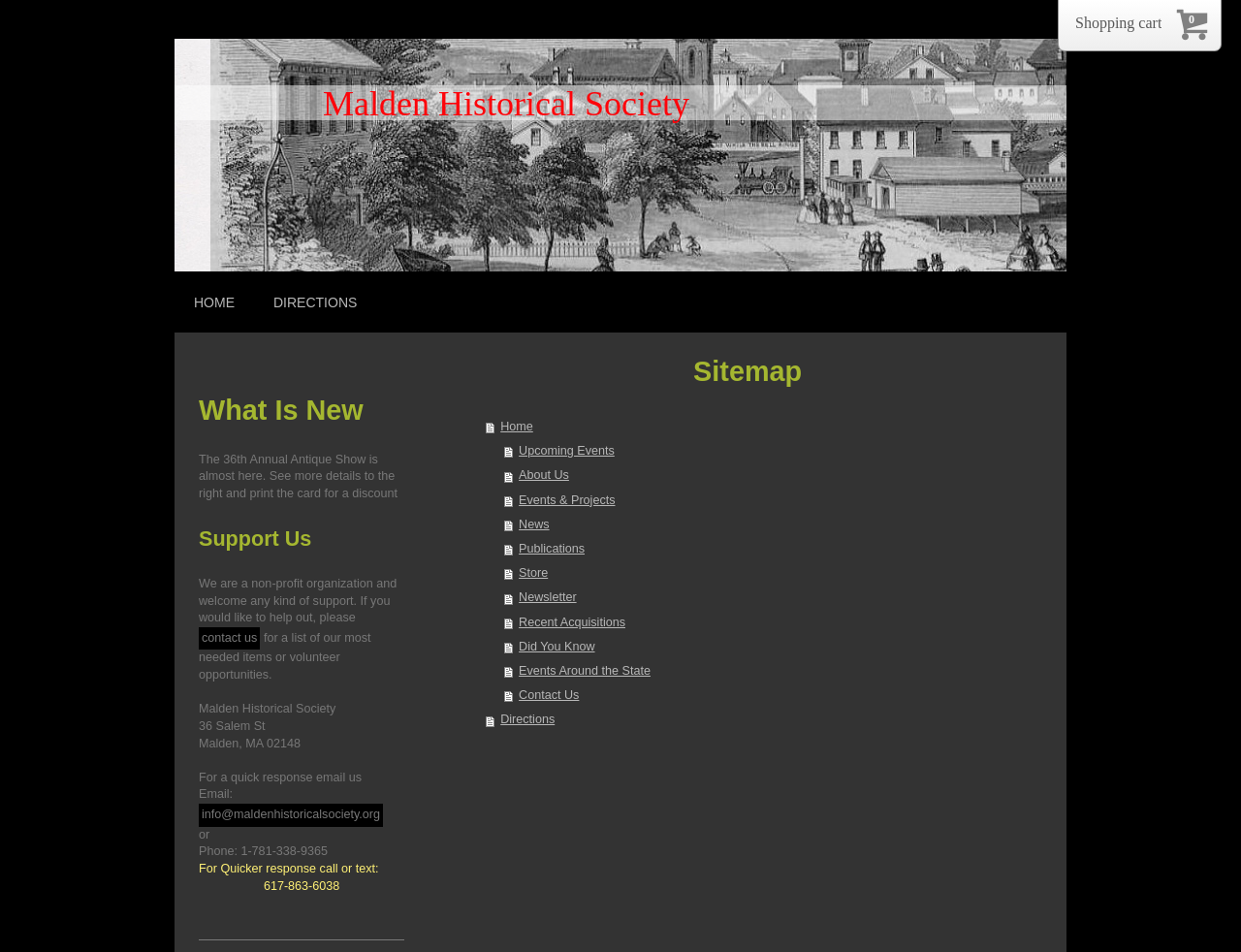Find and indicate the bounding box coordinates of the region you should select to follow the given instruction: "Read about Upcoming Events".

[0.406, 0.462, 0.828, 0.487]